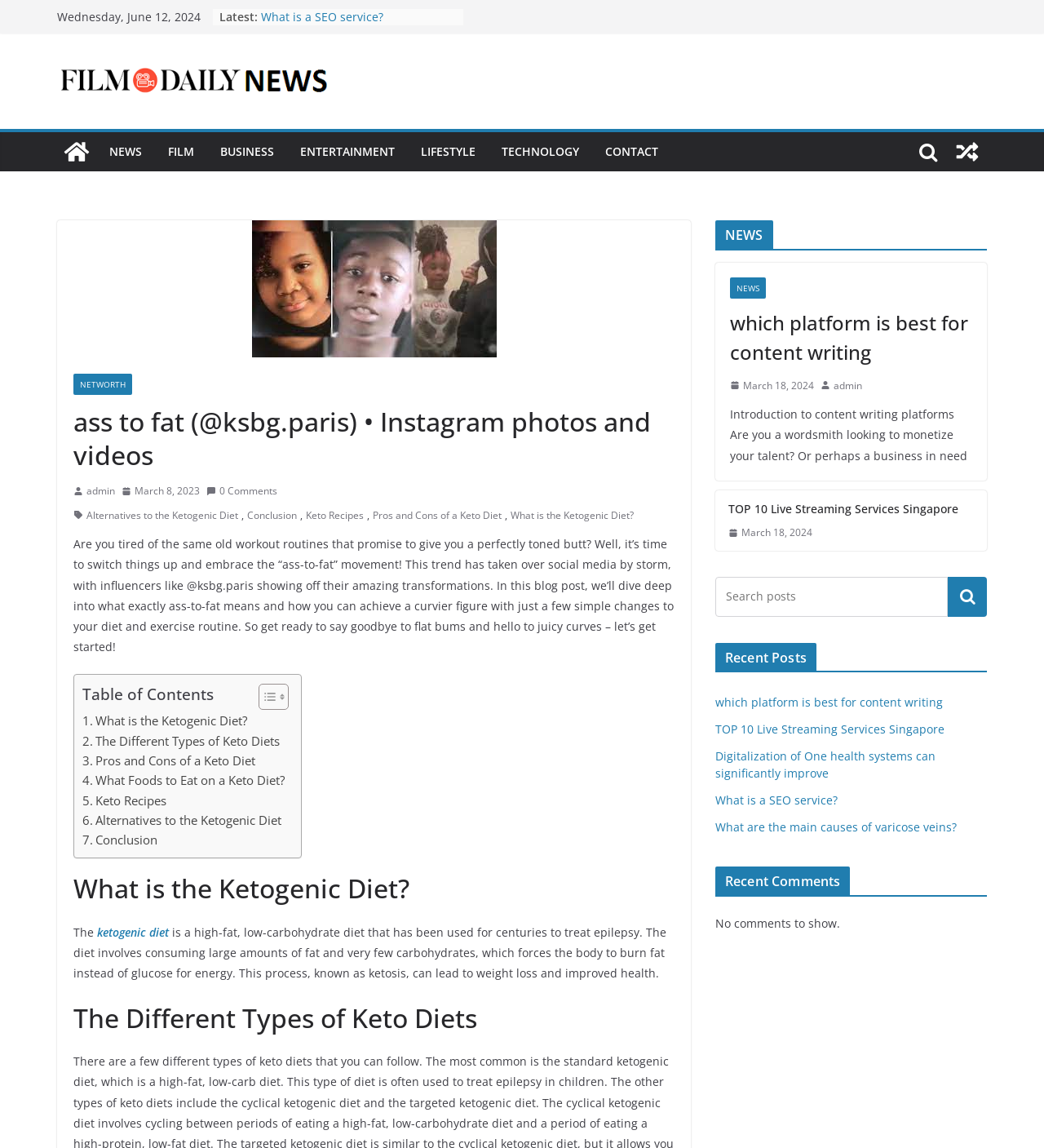Analyze the image and answer the question with as much detail as possible: 
What is the topic of the article with the heading 'What is the Ketogenic Diet?'?

I found the heading 'What is the Ketogenic Diet?' and read the surrounding text, which describes the ketogenic diet as a high-fat, low-carbohydrate diet used to treat epilepsy.